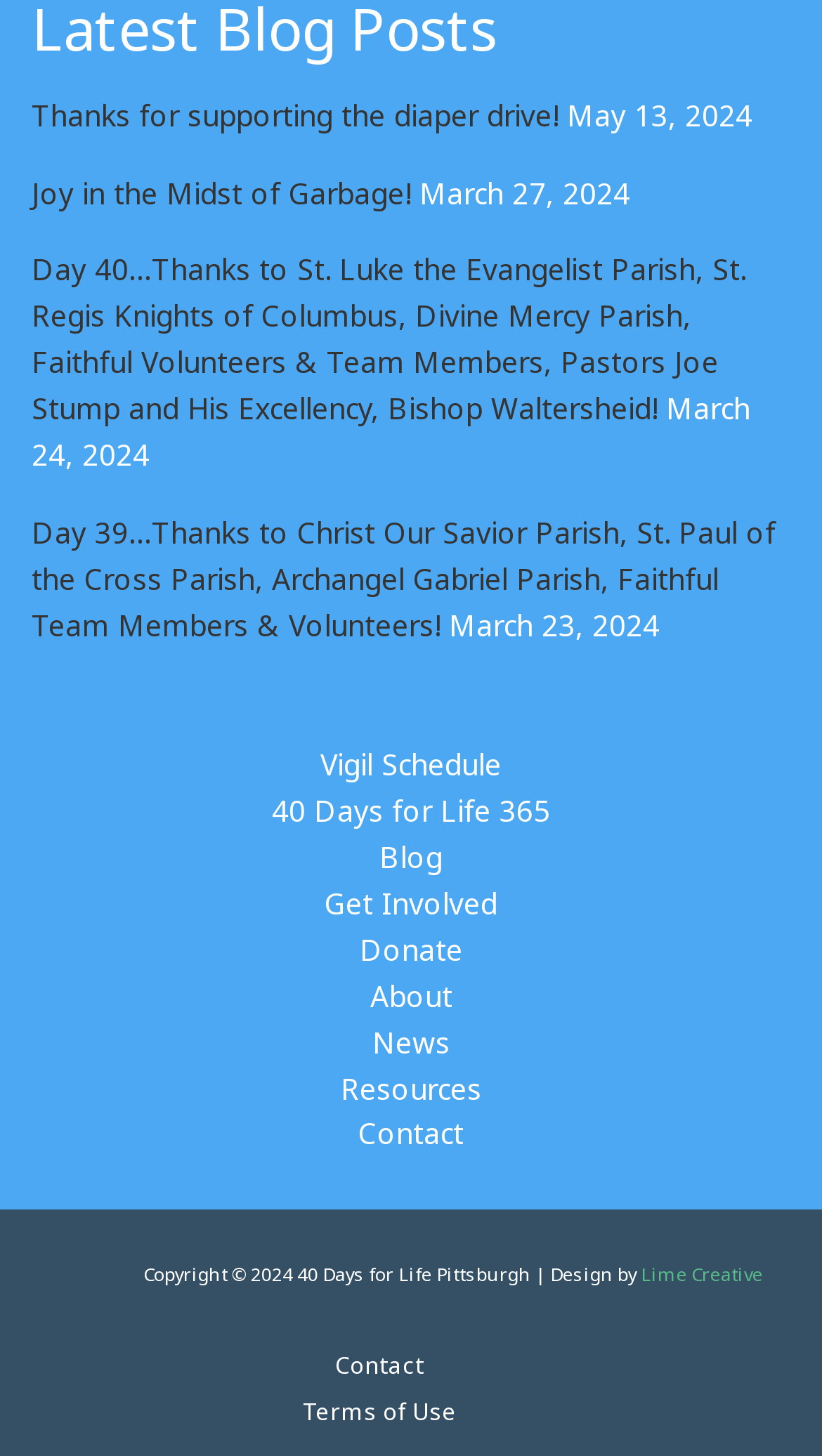Can you pinpoint the bounding box coordinates for the clickable element required for this instruction: "Donate to 40 Days for Life Pittsburgh"? The coordinates should be four float numbers between 0 and 1, i.e., [left, top, right, bottom].

[0.437, 0.638, 0.563, 0.666]